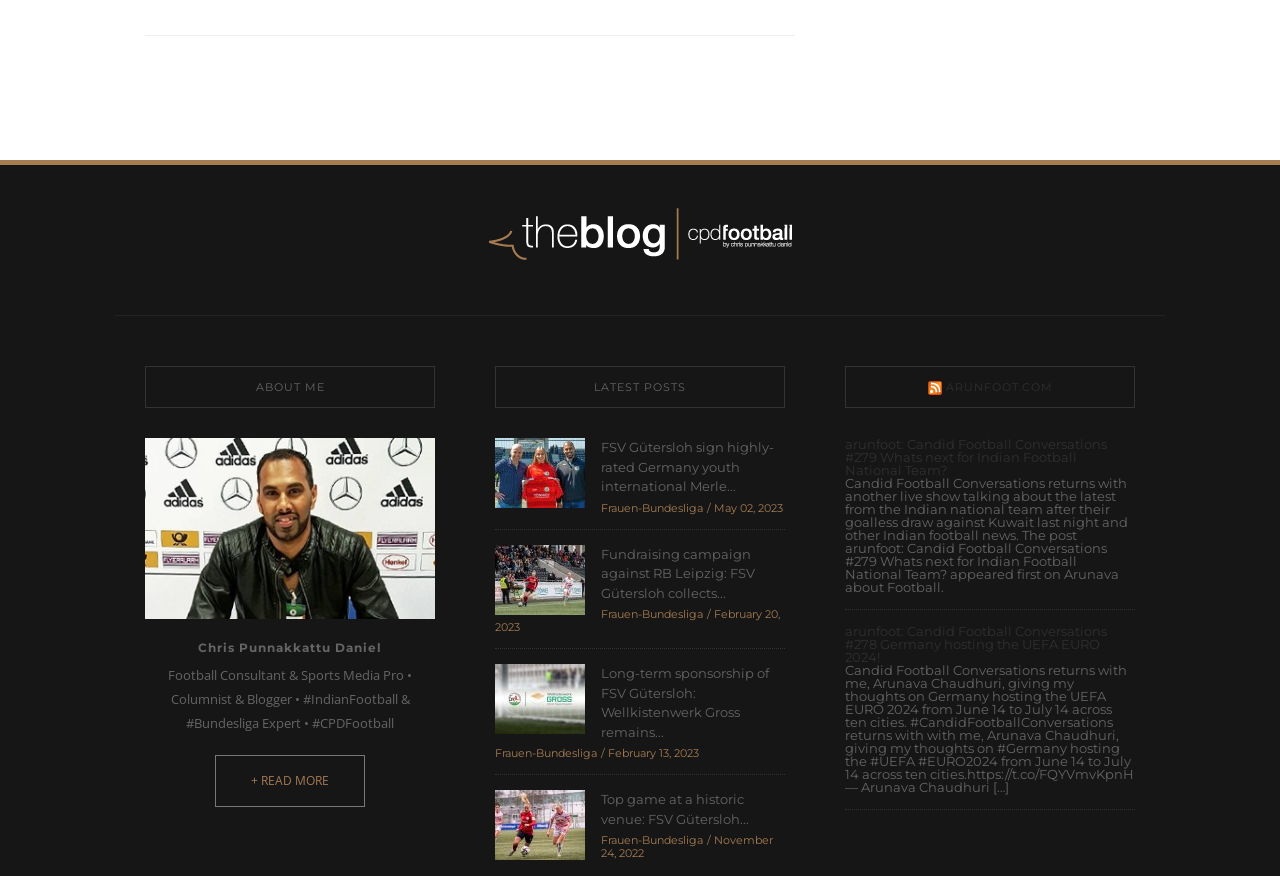Locate the coordinates of the bounding box for the clickable region that fulfills this instruction: "Listen to Candid Football Conversations #279".

[0.66, 0.498, 0.865, 0.546]